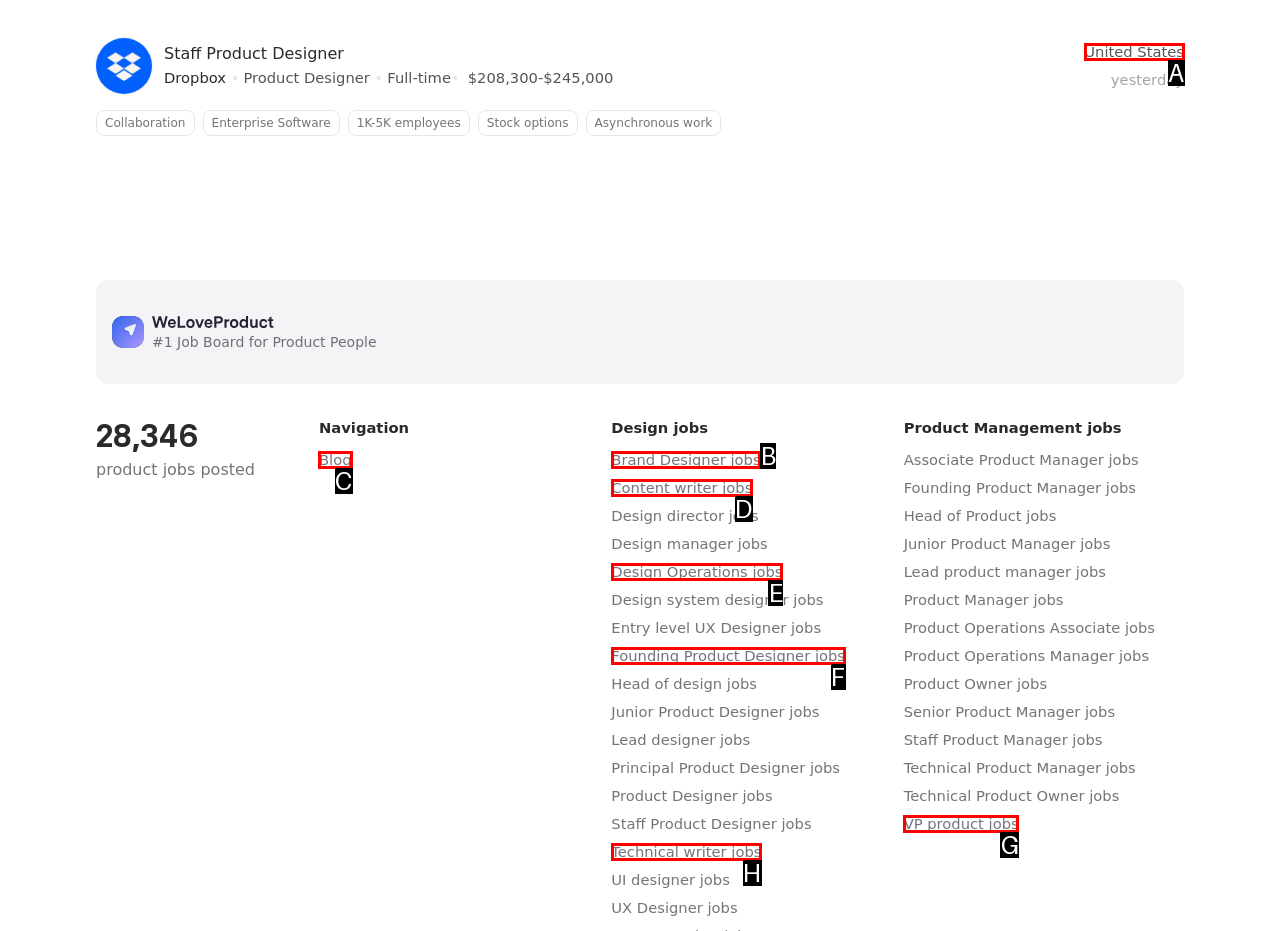Identify the correct lettered option to click in order to perform this task: Read the blog. Respond with the letter.

C